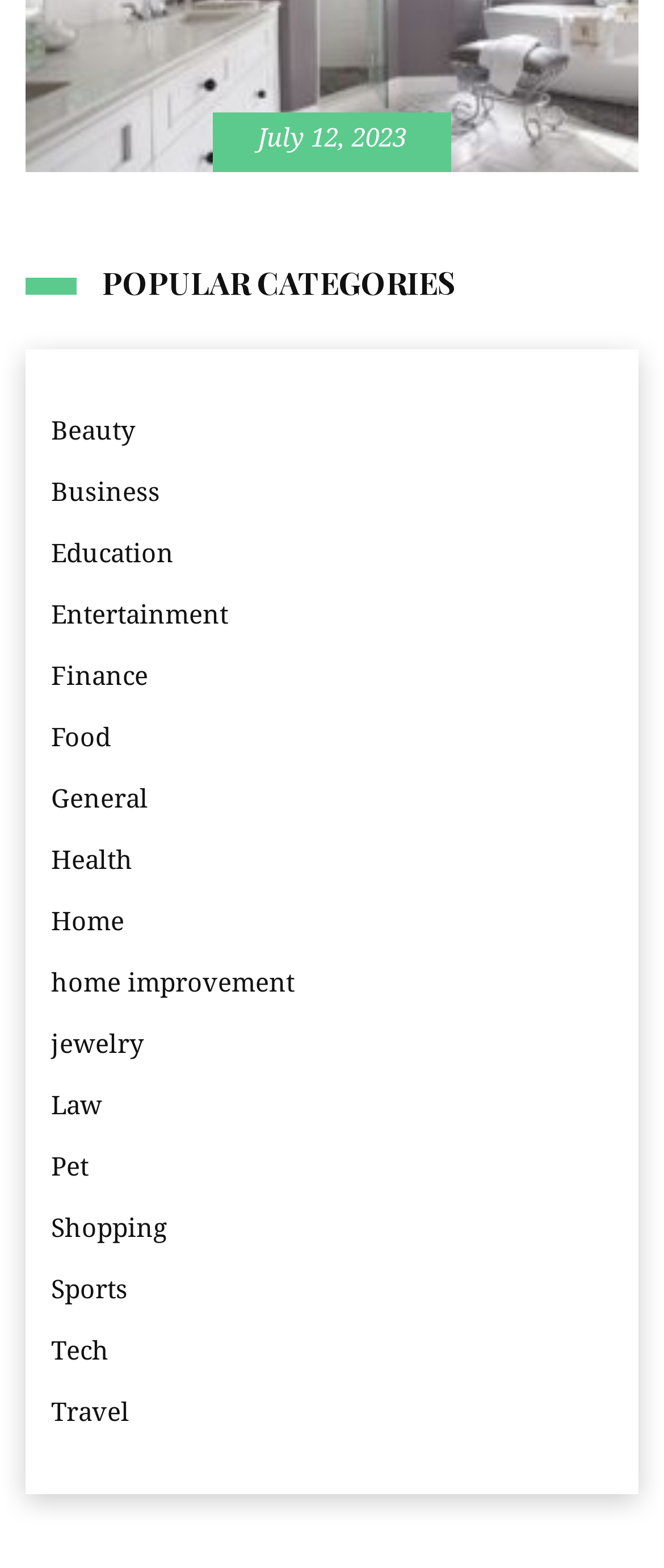How many characters are in the longest category name?
Provide a well-explained and detailed answer to the question.

I examined the list of categories under the 'POPULAR CATEGORIES' heading and found that the longest category name is 'home improvement', which has 17 characters.